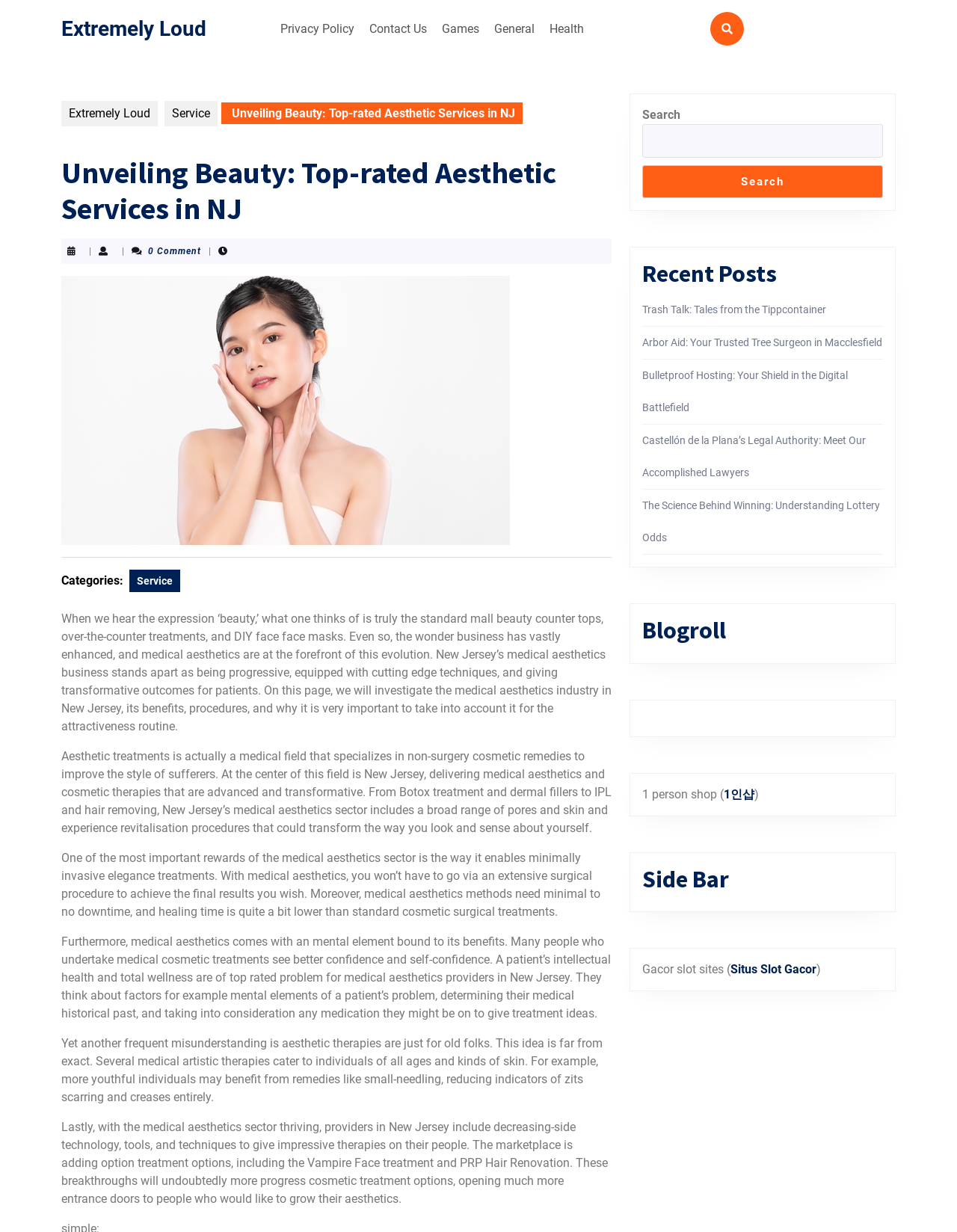Identify the bounding box coordinates of the element to click to follow this instruction: 'Click the 'Contact Us' link'. Ensure the coordinates are four float values between 0 and 1, provided as [left, top, right, bottom].

[0.38, 0.011, 0.452, 0.035]